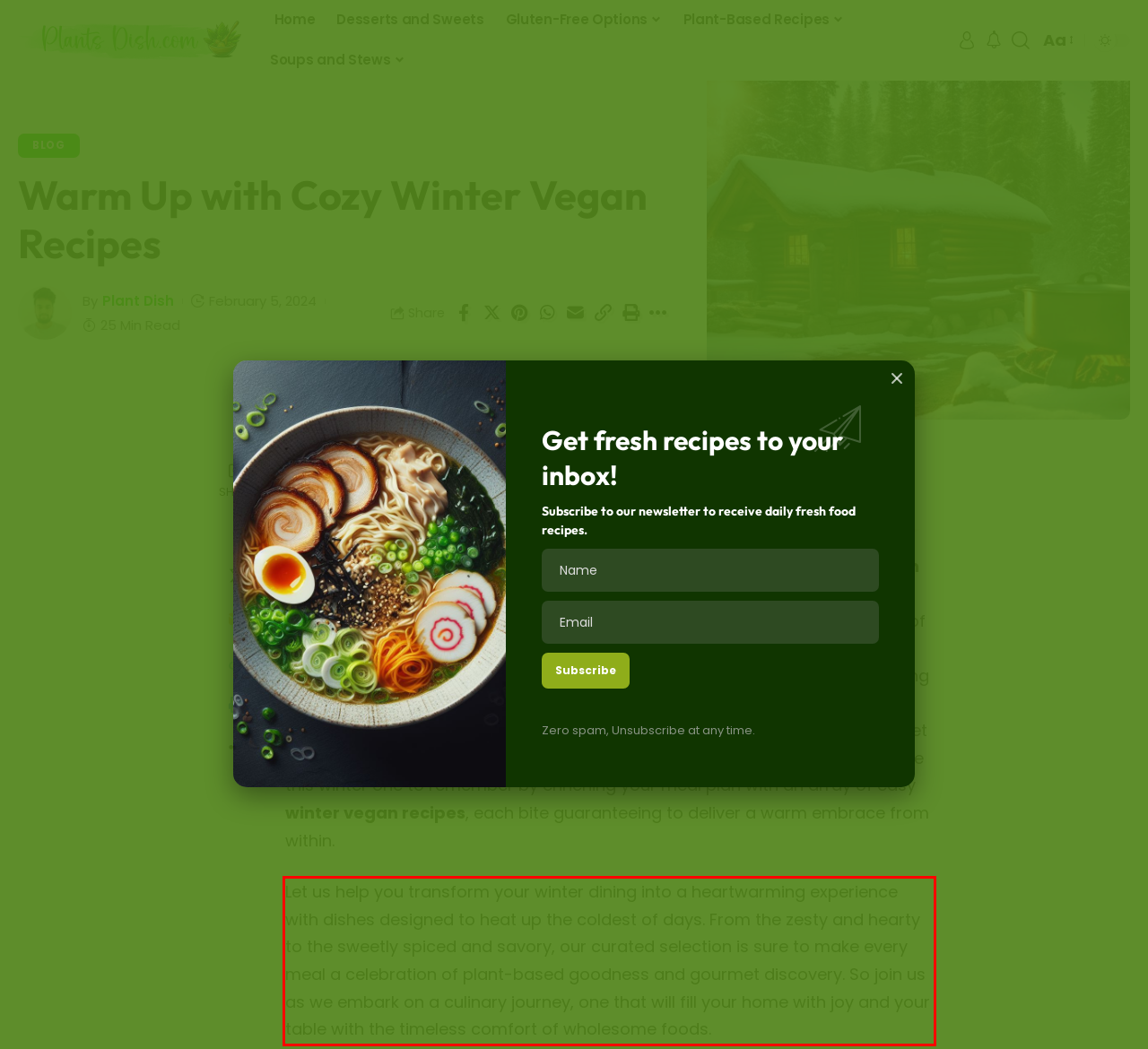You are given a screenshot showing a webpage with a red bounding box. Perform OCR to capture the text within the red bounding box.

On nights when the temperature drops and the thought of extensive meal prep seems daunting, easy vegan winter recipes come to the rescue. The beauty of a one-pot Thai Red curry or a vibrant spicy potato and green peas curry lies not just in their flavor profile but in their simplicity. Easy to prepare, and even easier to clean up, these one-pot wonders are the epitome of winter convenience.